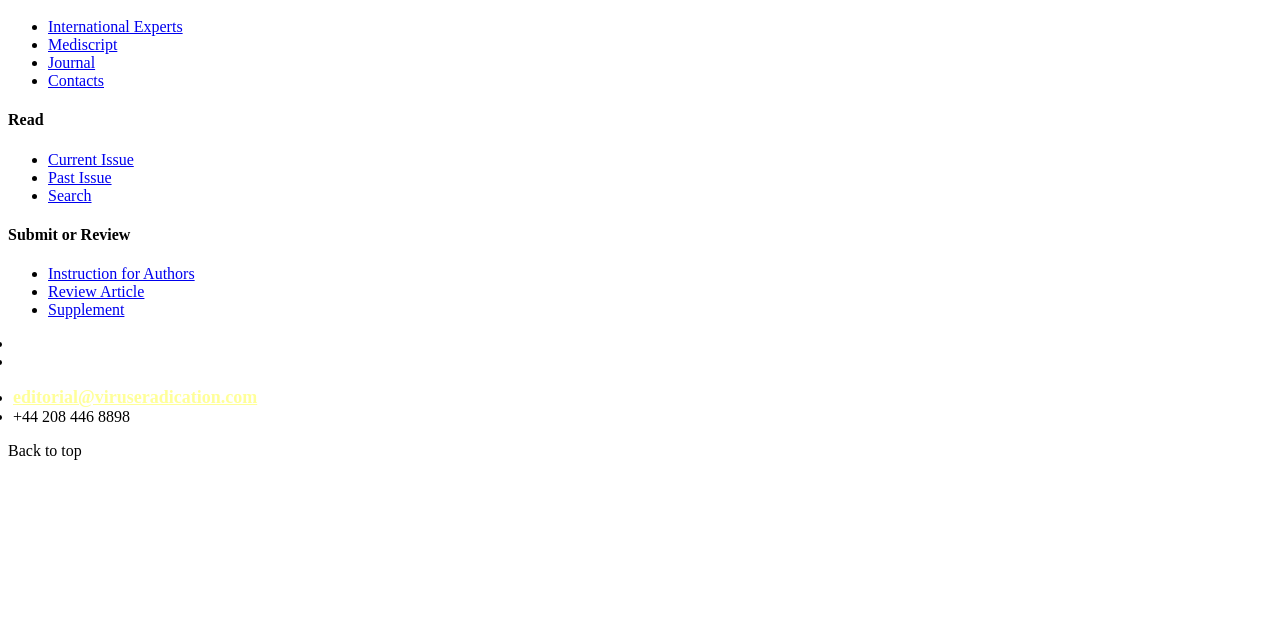Extract the bounding box of the UI element described as: "Current Issue".

[0.038, 0.235, 0.105, 0.262]